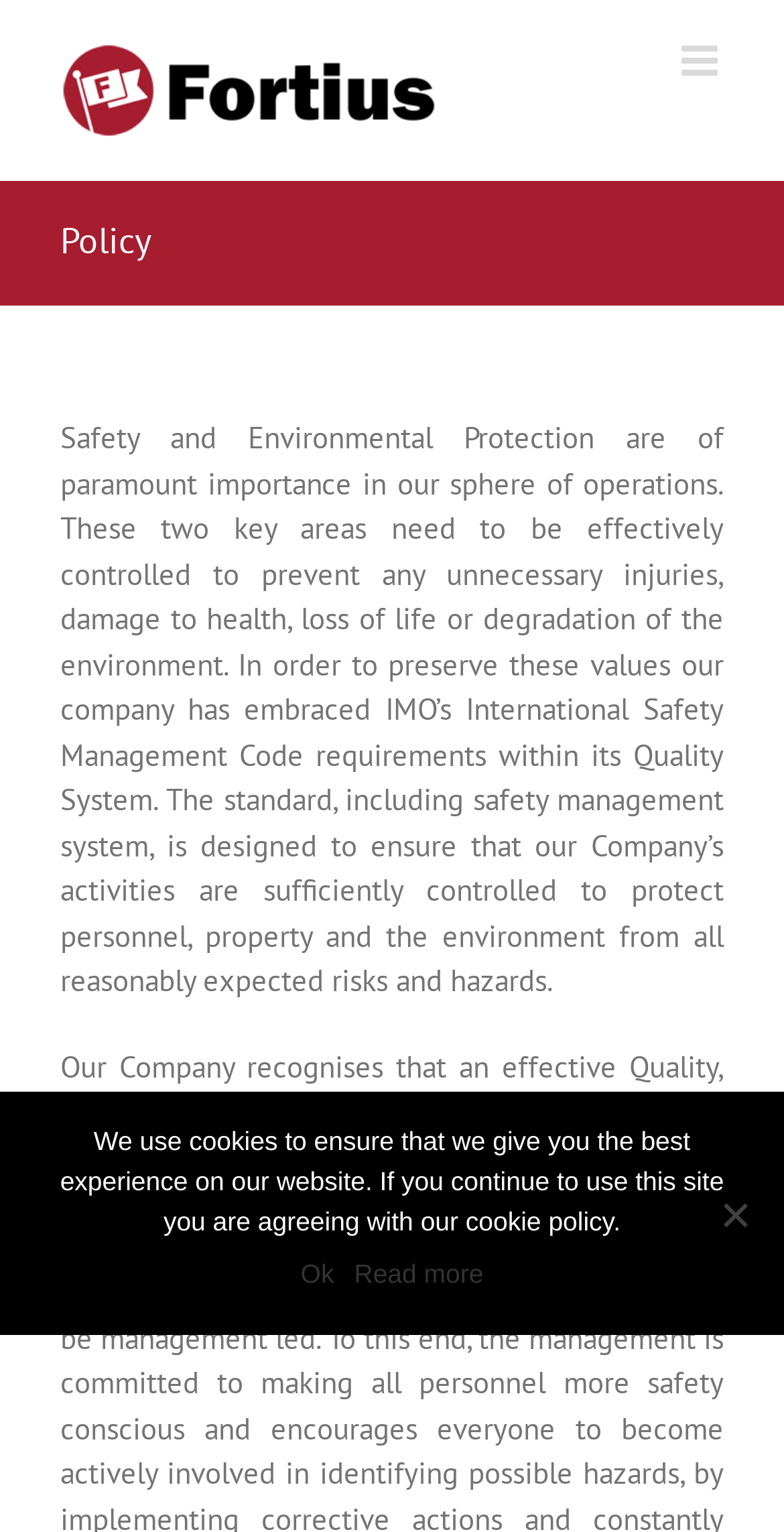Give a one-word or one-phrase response to the question: 
How does the company ensure the best experience on its website?

Using cookies